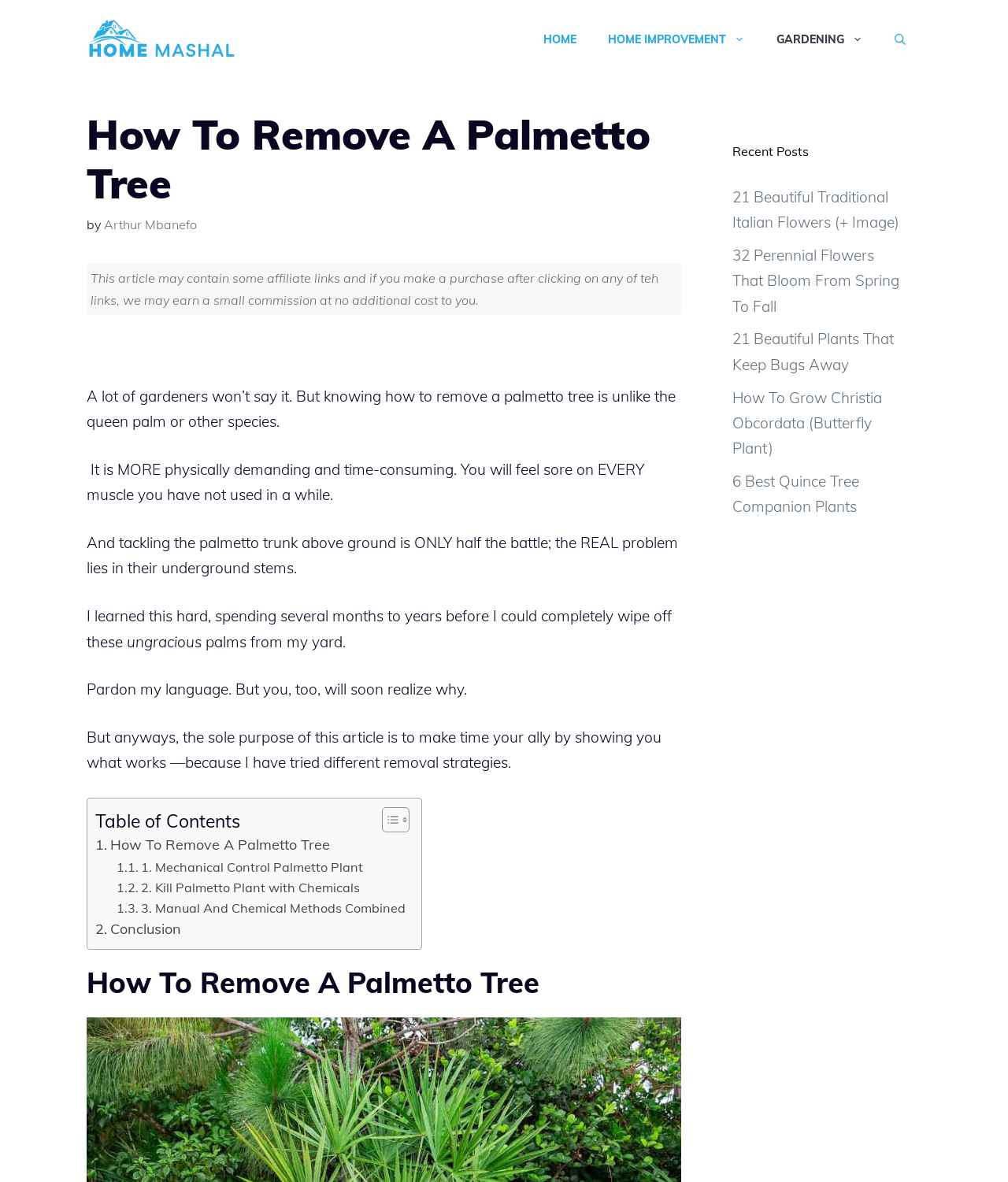What is the headline of the webpage?

How To Remove A Palmetto Tree